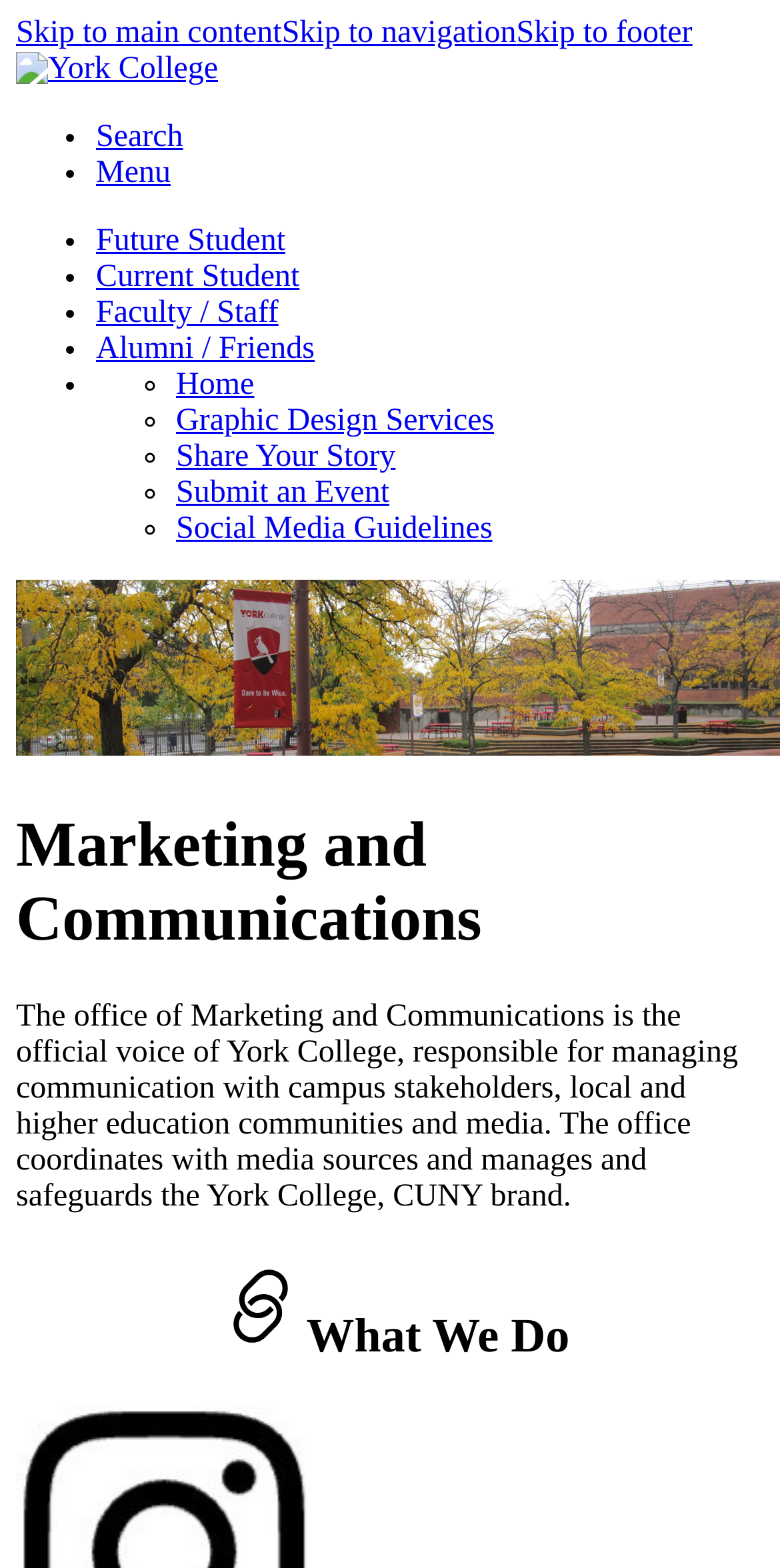Please find the bounding box coordinates of the element's region to be clicked to carry out this instruction: "Go to York College homepage".

[0.021, 0.033, 0.28, 0.055]